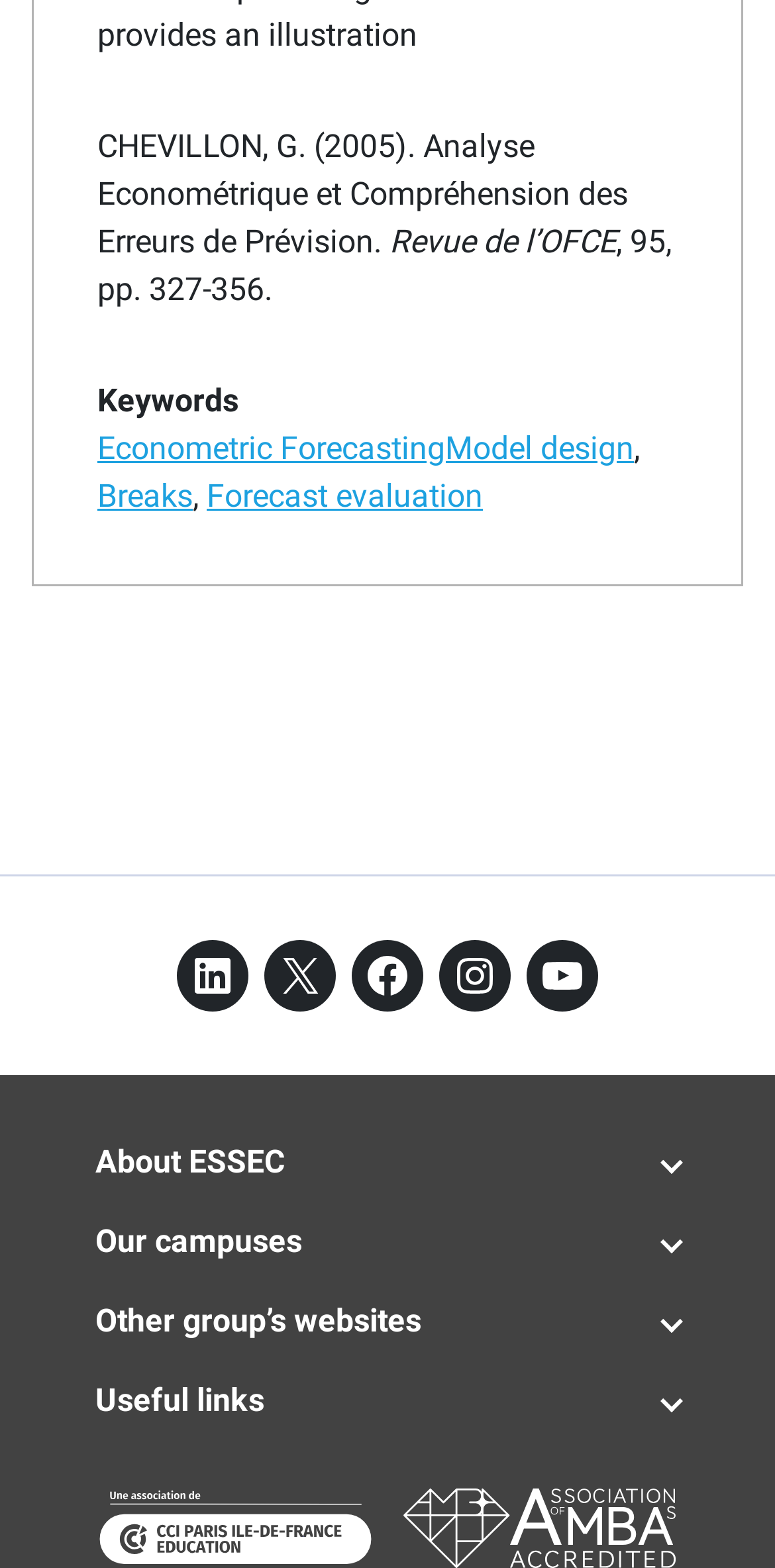Find and indicate the bounding box coordinates of the region you should select to follow the given instruction: "Click on the tab 'About ESSEC'".

[0.123, 0.726, 0.877, 0.756]